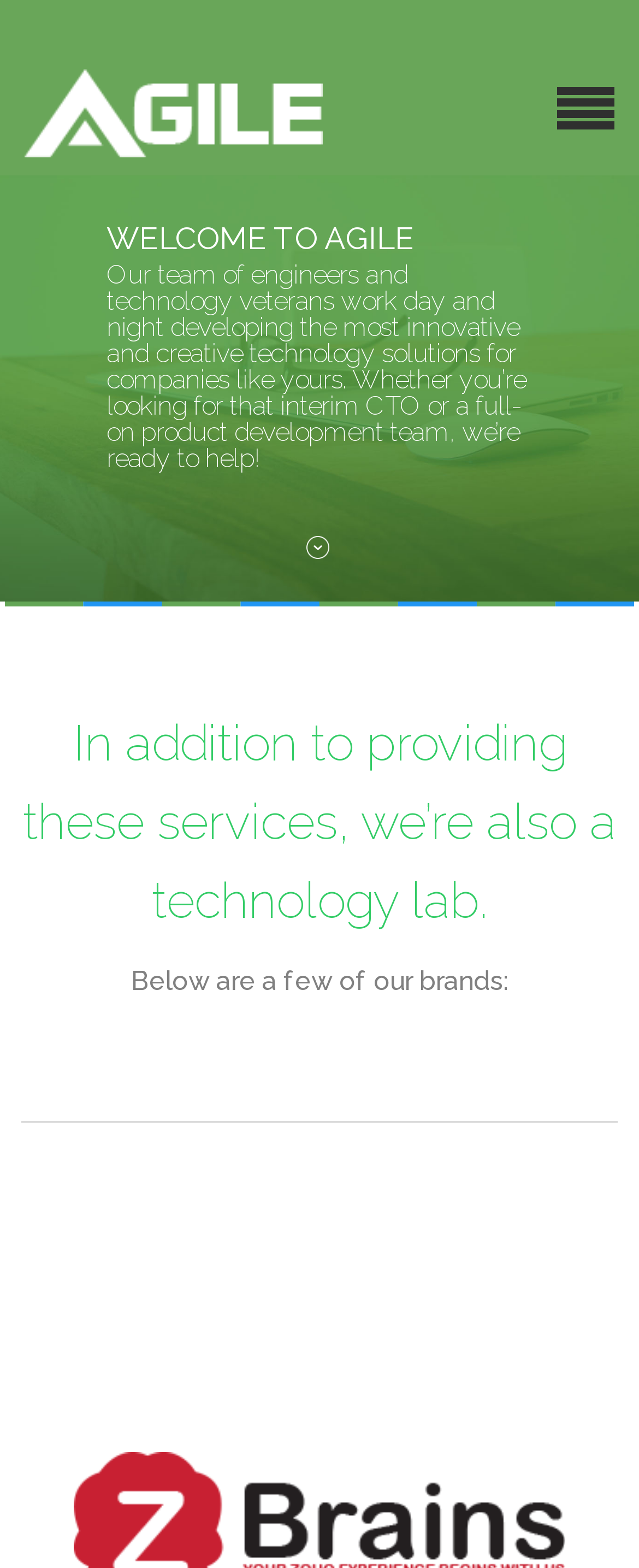Articulate a detailed summary of the webpage's content and design.

The webpage is about AgileBTS, a tech company that offers various services to make businesses more agile. At the top right corner, there is a link with no text, and next to it, there is a link with the company name "Agile Business & Technology Solutions" accompanied by an image with the same name. 

Below the top section, a prominent heading "WELCOME TO AGILE" is centered on the page. Underneath this heading, there is a paragraph of text that describes the company's services, including providing interim CTOs and product development teams.

Further down the page, another heading "In addition to providing these services, we’re also a technology lab" is located near the top left corner. Below this heading, there is a paragraph of text that introduces a list of the company's brands, with the title "Below are a few of our brands:". 

At the very bottom of the page, there is an empty heading with no text.